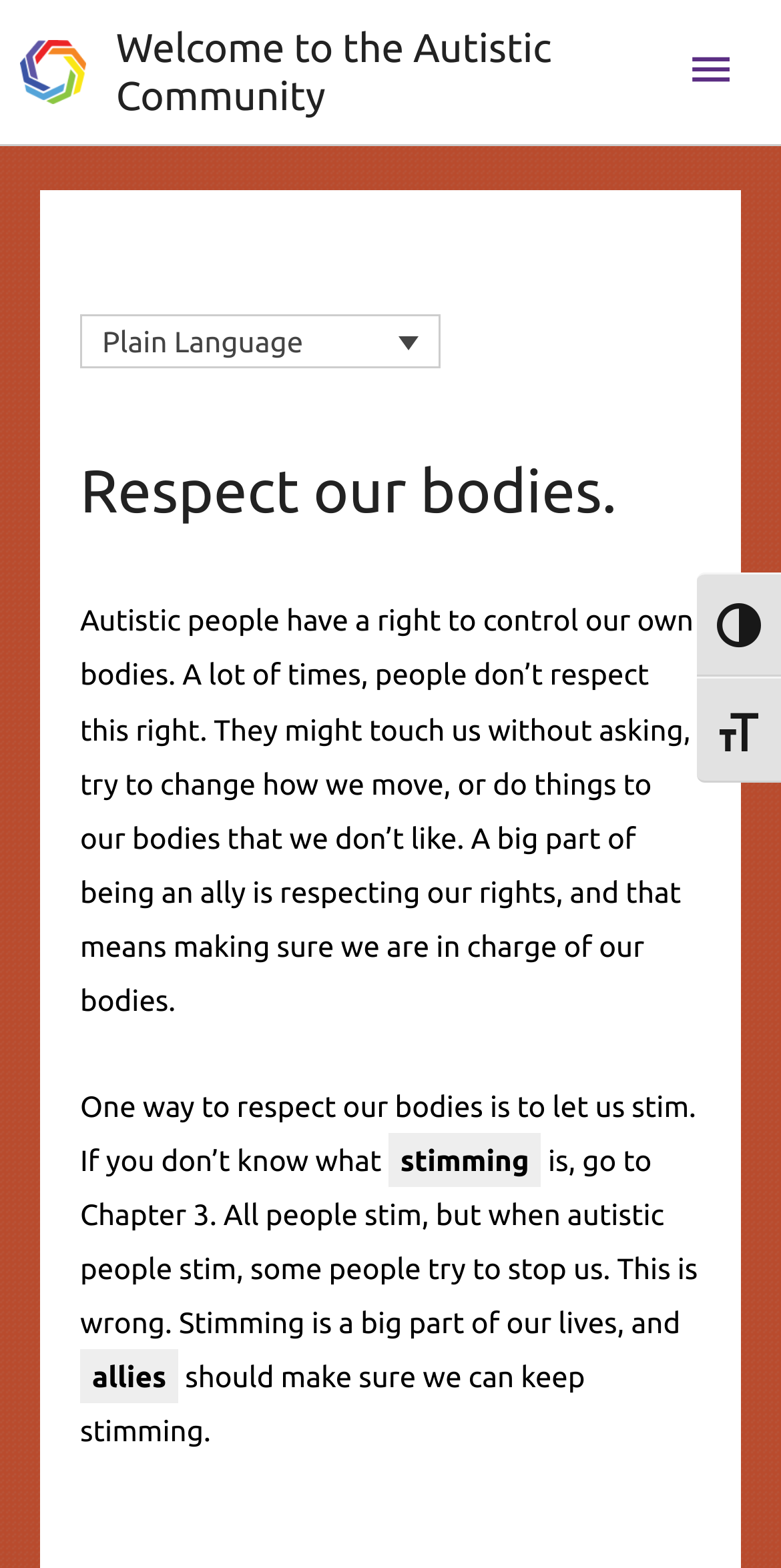Please provide the bounding box coordinates for the element that needs to be clicked to perform the instruction: "Open the main menu". The coordinates must consist of four float numbers between 0 and 1, formatted as [left, top, right, bottom].

[0.847, 0.013, 0.974, 0.079]